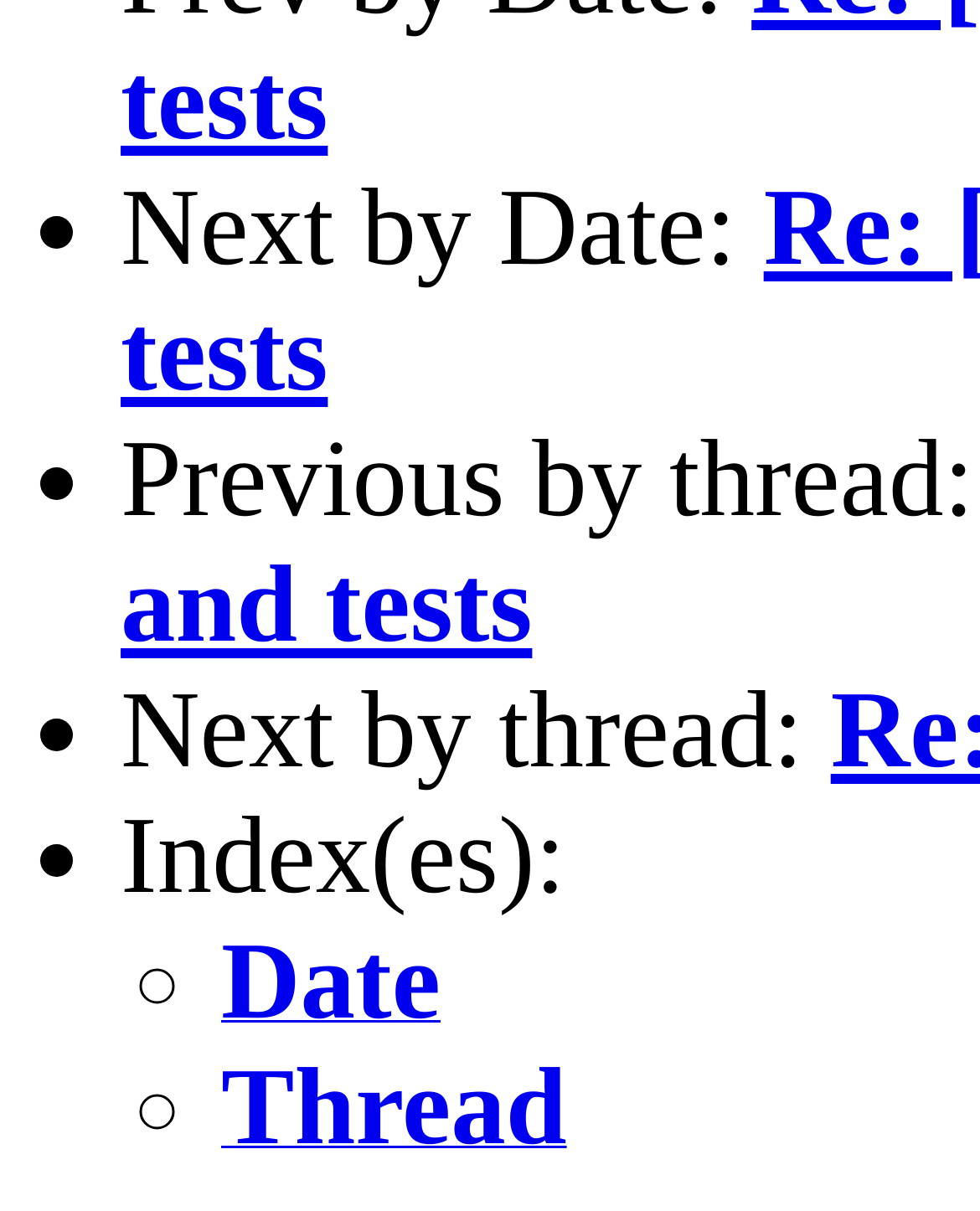What is the text next to the third list marker?
From the image, respond using a single word or phrase.

Next by thread: